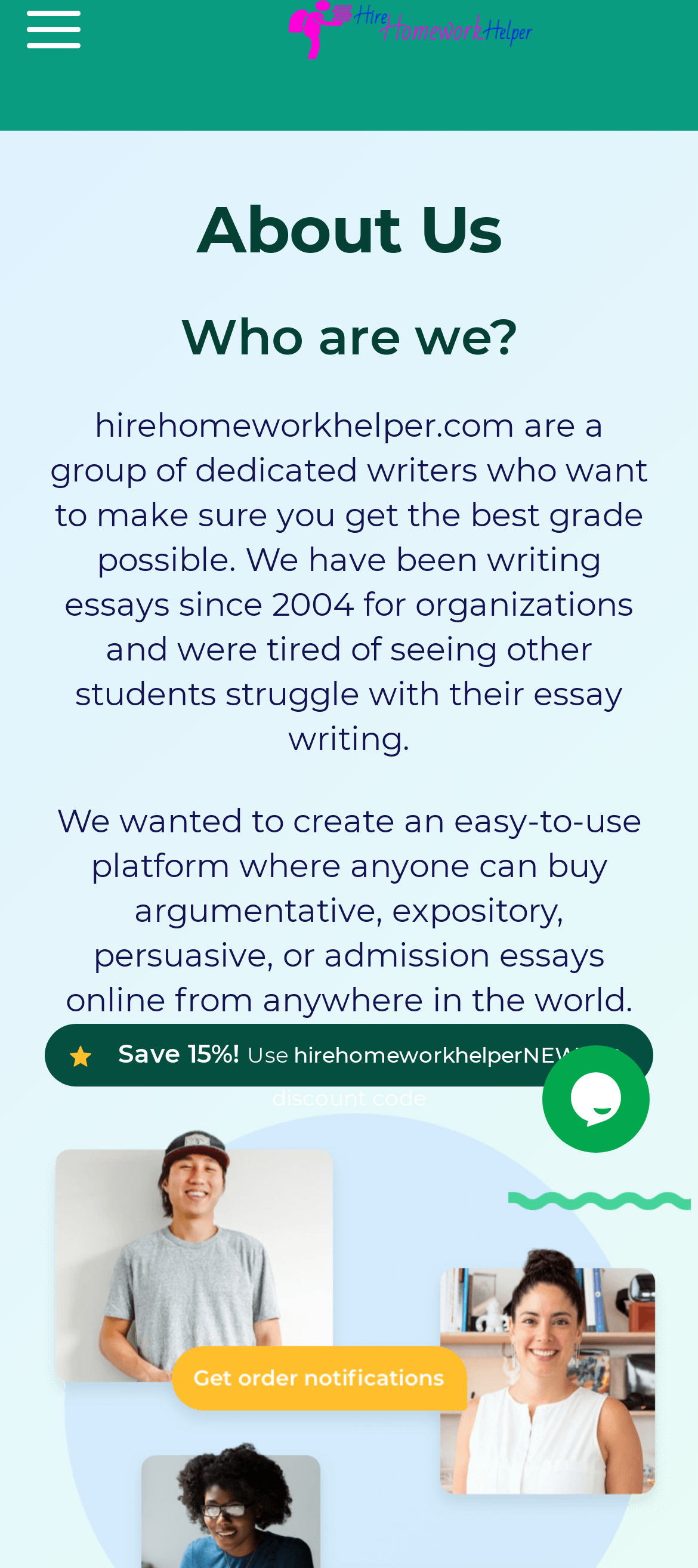Produce a meticulous description of the webpage.

The webpage is about Hirehomeworkhelper, a group of dedicated writers who aim to help students achieve the best grades possible. At the top left corner, there is a small button. Next to it, on the top center, is a link with the text "Hirehomeworkhelper" accompanied by an image with the same name. 

On the top right corner, there is a prominent link that says "Order Now". Below the top section, there are two headings, "About Us" and "Who are we?", which are centered on the page. 

Under the headings, there is a paragraph of text that explains the purpose of Hirehomeworkhelper, stating that they have been writing essays since 2004 and want to help students with their essay writing struggles. 

Below this paragraph, there is another paragraph that describes the platform's goal of providing an easy-to-use service for buying different types of essays online from anywhere in the world. 

Further down, there is a link that offers a 15% discount with a specific code. On the bottom right corner, there is a chat widget iframe, which allows users to interact with the website's support team.